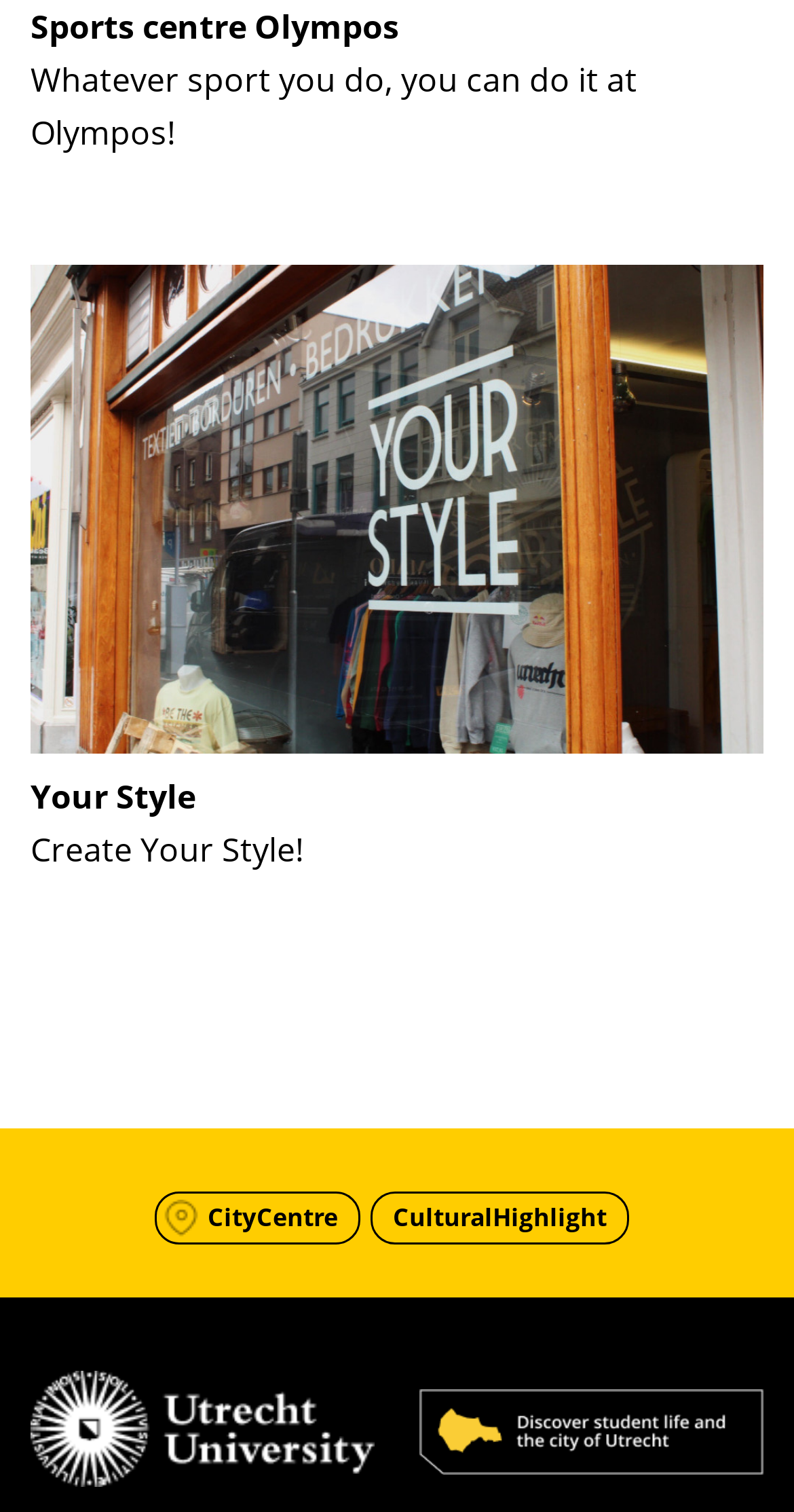Using the element description: "Client Center", determine the bounding box coordinates for the specified UI element. The coordinates should be four float numbers between 0 and 1, [left, top, right, bottom].

None